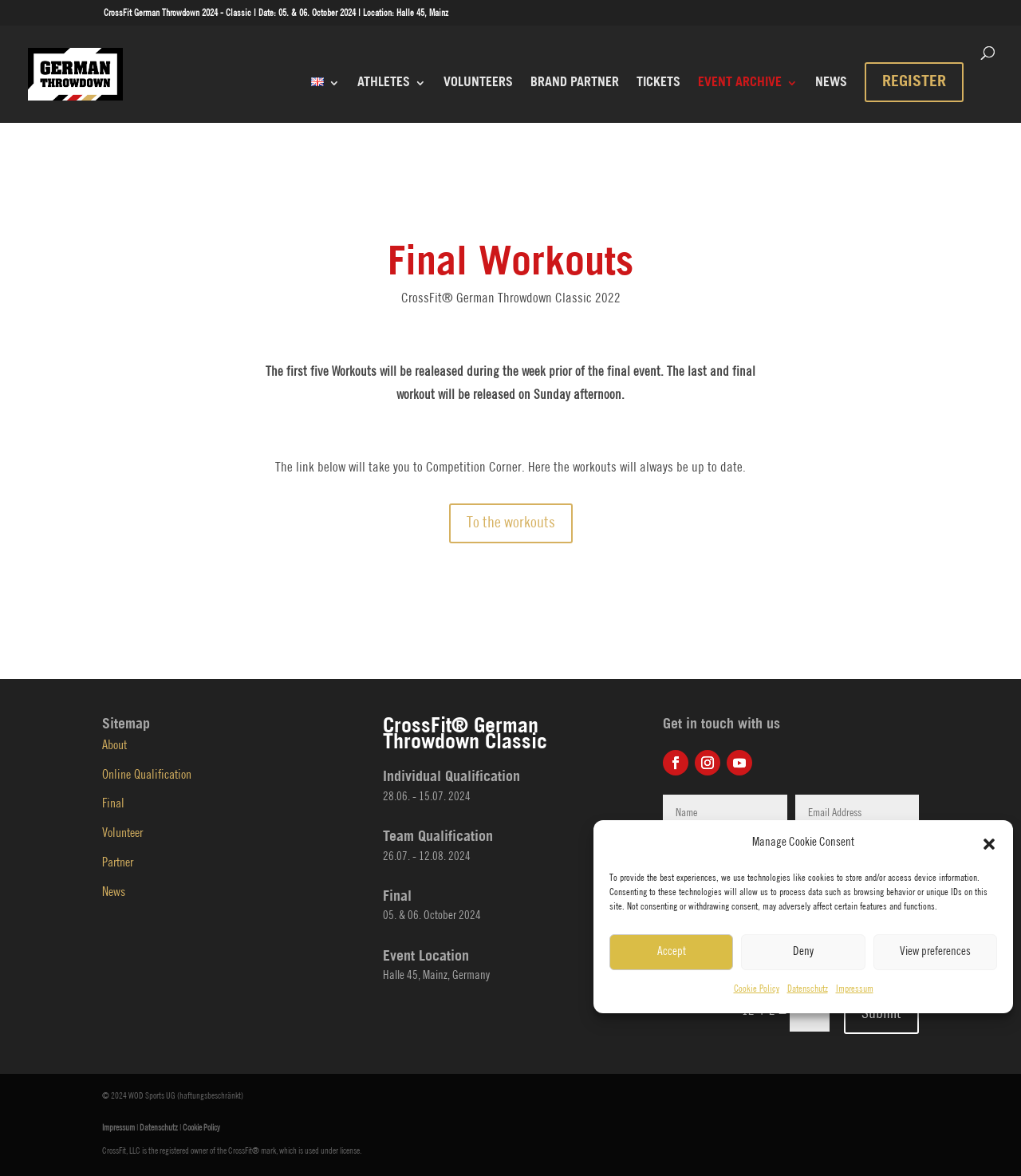Identify and provide the title of the webpage.

CrossFit® German Throwdown Classic